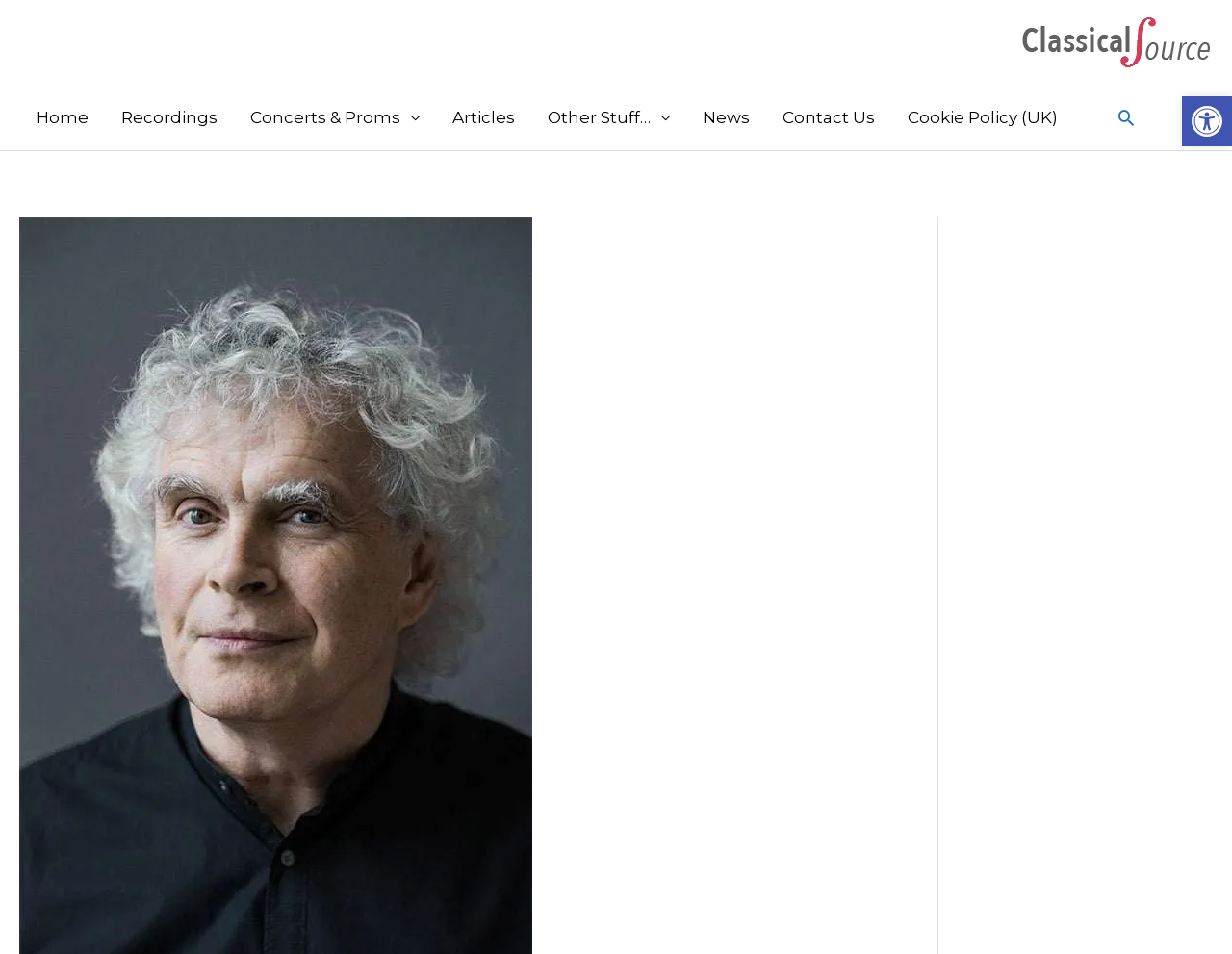Identify the bounding box coordinates of the region that needs to be clicked to carry out this instruction: "Visit The Classical Source homepage". Provide these coordinates as four float numbers ranging from 0 to 1, i.e., [left, top, right, bottom].

[0.828, 0.033, 0.984, 0.053]